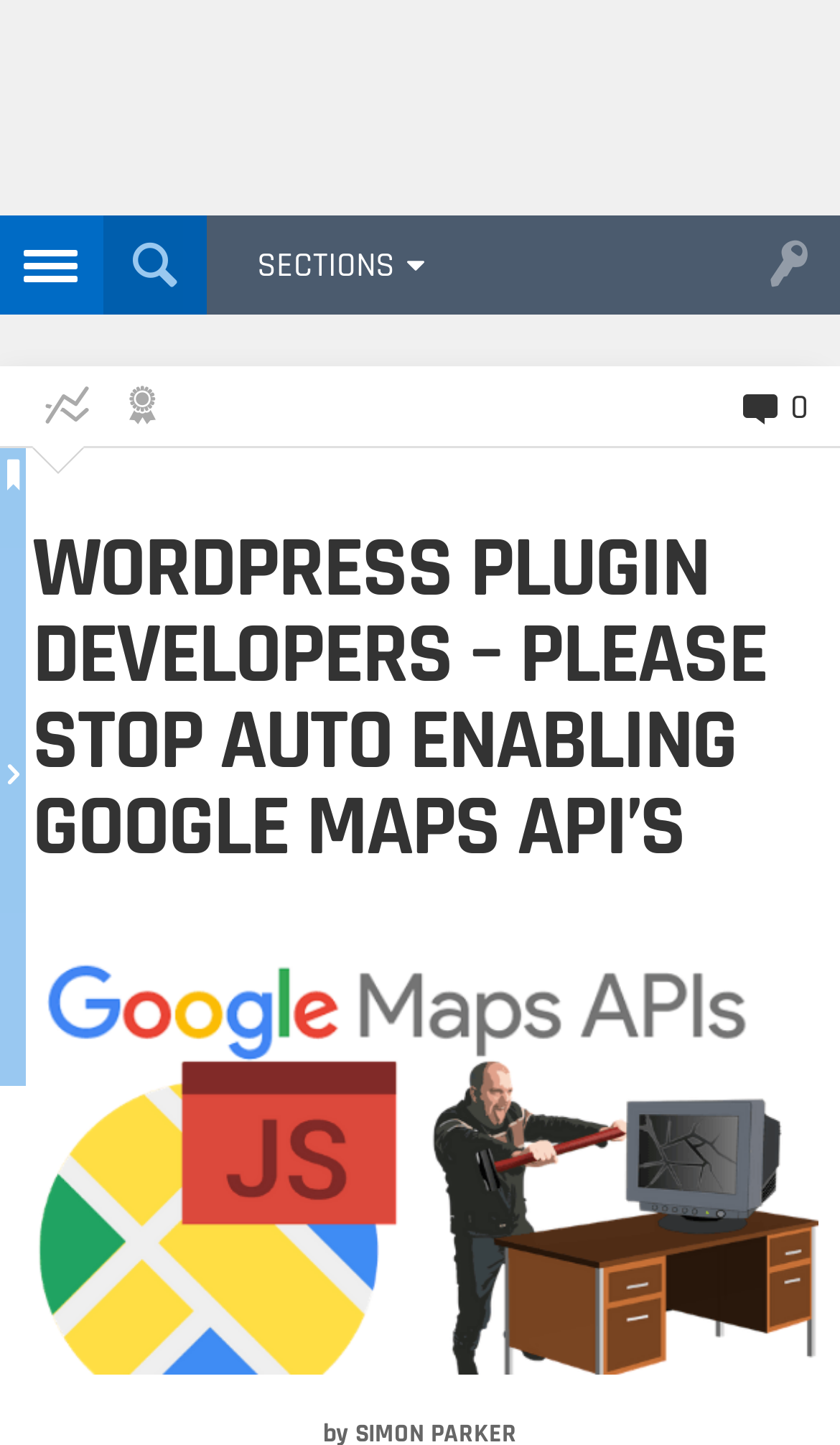Bounding box coordinates are specified in the format (top-left x, top-left y, bottom-right x, bottom-right y). All values are floating point numbers bounded between 0 and 1. Please provide the bounding box coordinate of the region this sentence describes: title="Click for full view"

[0.026, 0.641, 0.974, 0.951]